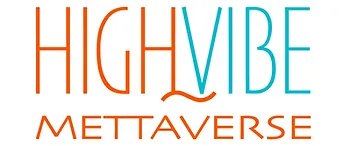What is the distinctive feature of the letter 't' in 'METTAVERSE'?
Using the image as a reference, give an elaborate response to the question.

The term 'METTAVERSE' appears below in a similar vibrant orange, with a distinctive, flowing twist in the letter 't' that adds a creative touch to the overall design.